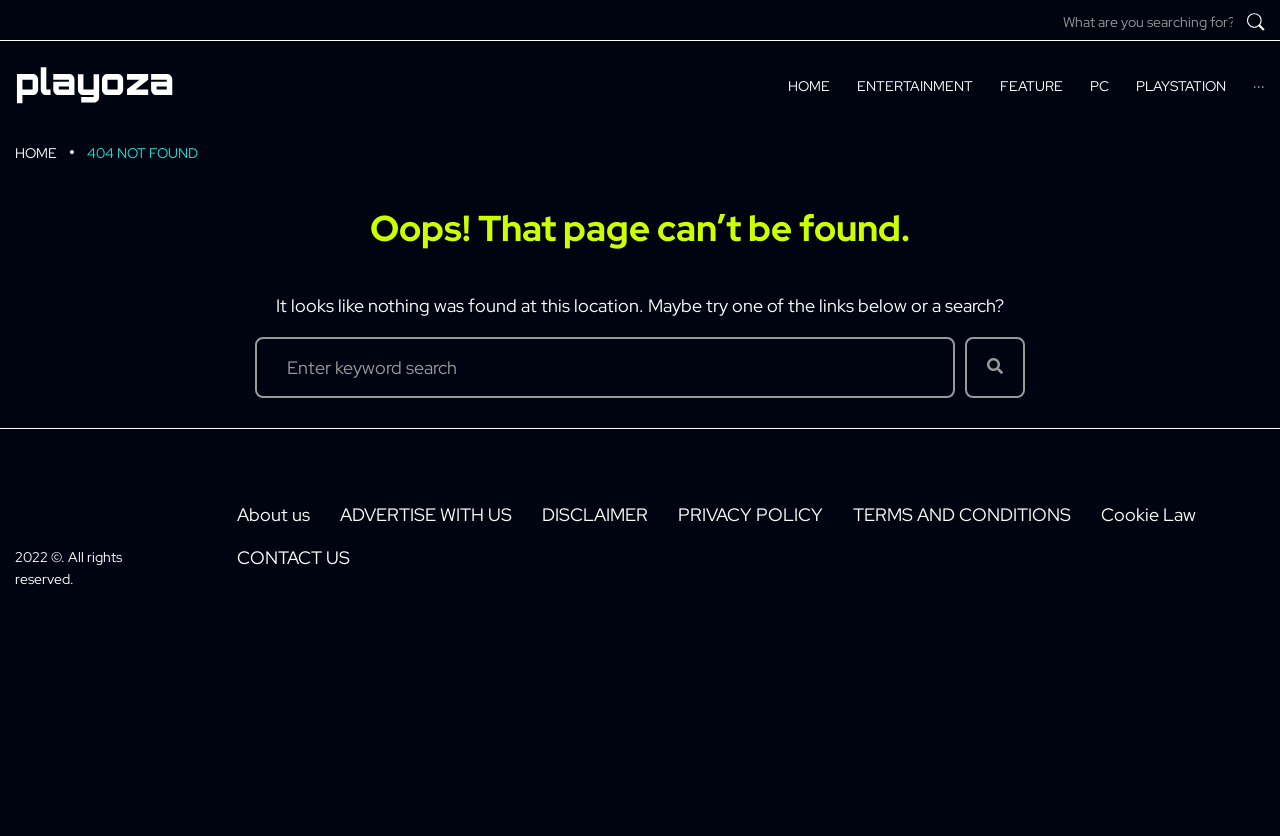Find the bounding box coordinates of the area that needs to be clicked in order to achieve the following instruction: "click on entertainment". The coordinates should be specified as four float numbers between 0 and 1, i.e., [left, top, right, bottom].

[0.67, 0.088, 0.76, 0.117]